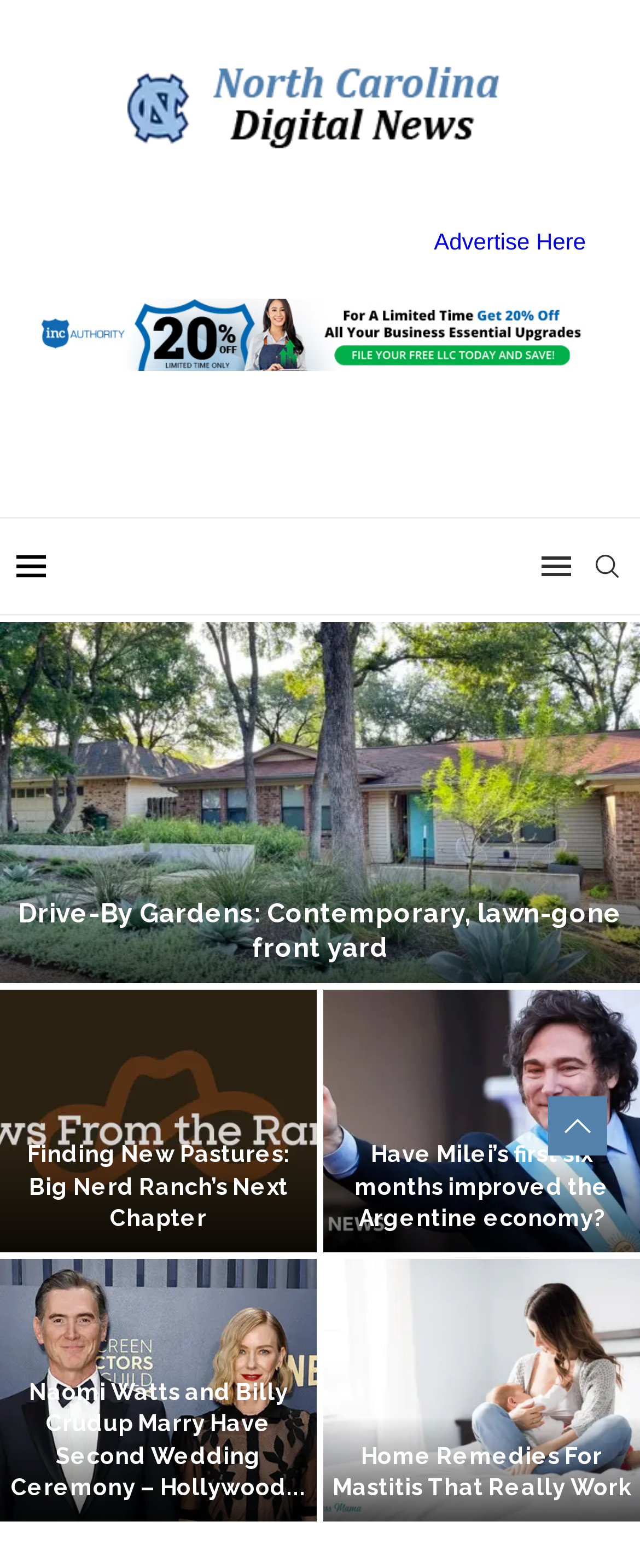Specify the bounding box coordinates of the area that needs to be clicked to achieve the following instruction: "Check the 'Have Milei’s first six months improved the Argentine economy?' article".

[0.505, 0.631, 1.0, 0.798]